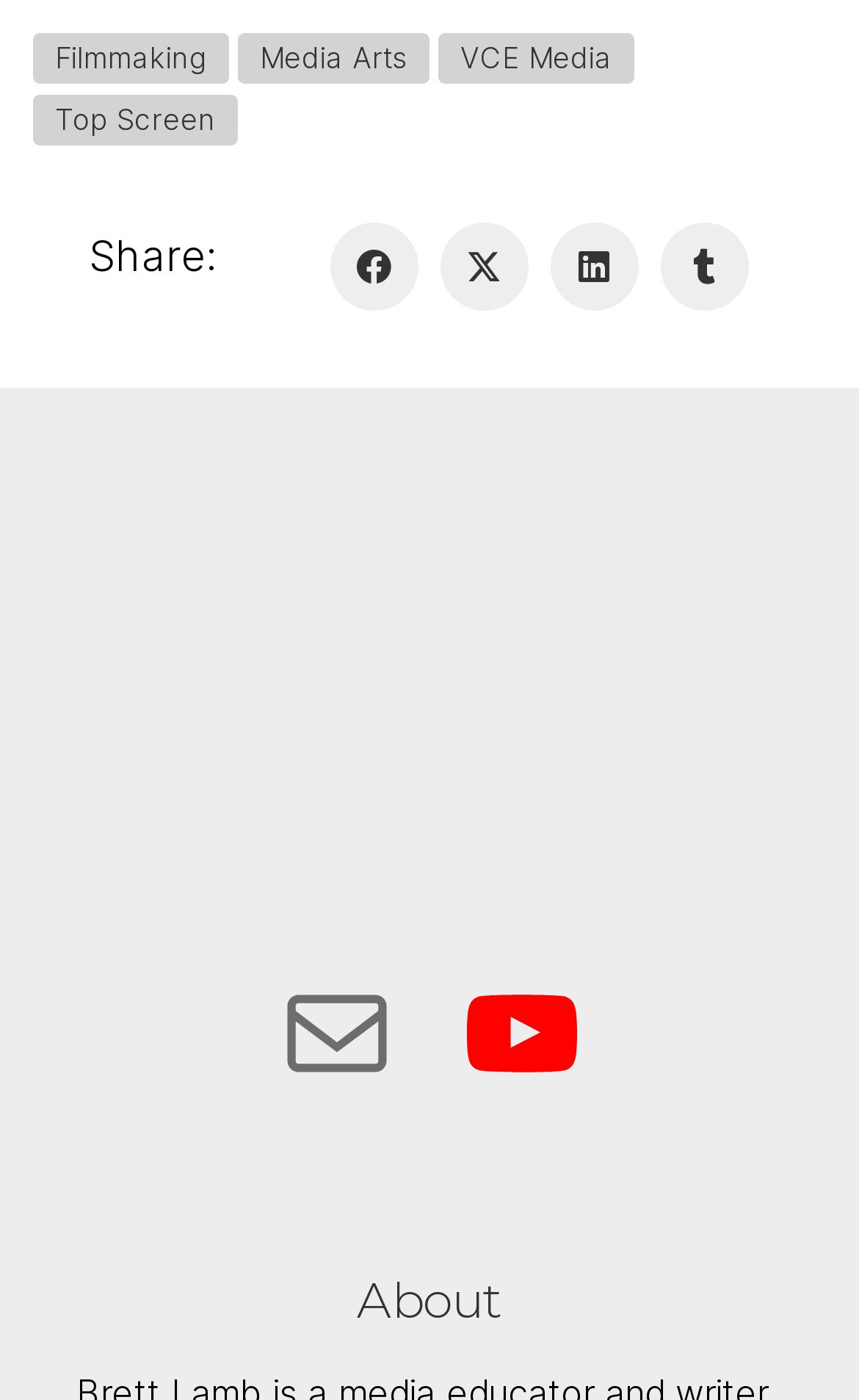Pinpoint the bounding box coordinates of the area that must be clicked to complete this instruction: "Read about Top Screen".

[0.038, 0.068, 0.277, 0.104]